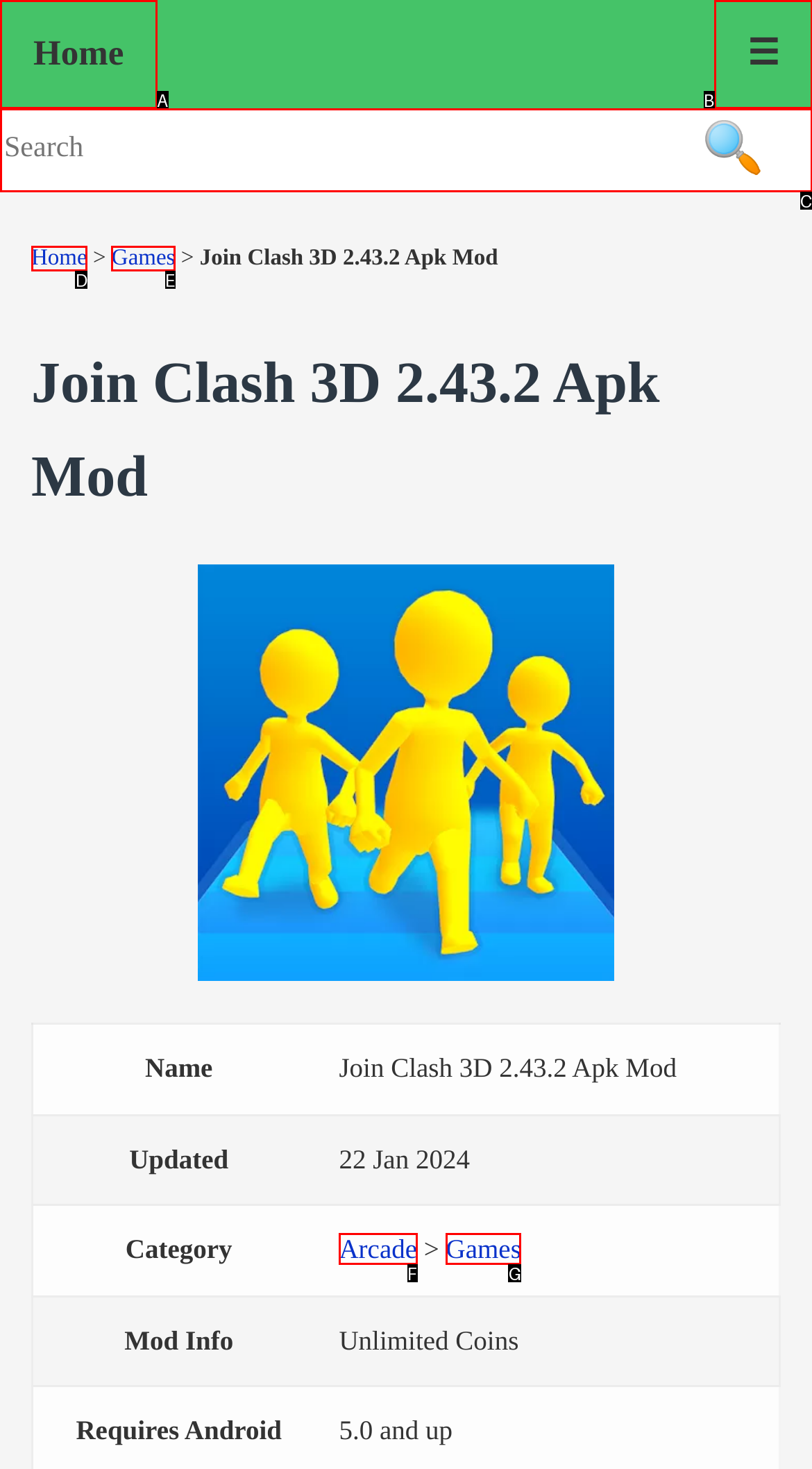Find the HTML element that matches the description provided: parent_node: 🔍 name="s" placeholder="Search"
Answer using the corresponding option letter.

C